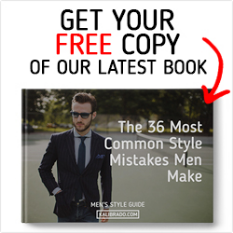What is the target audience of the style guide?
Give a one-word or short-phrase answer derived from the screenshot.

Men